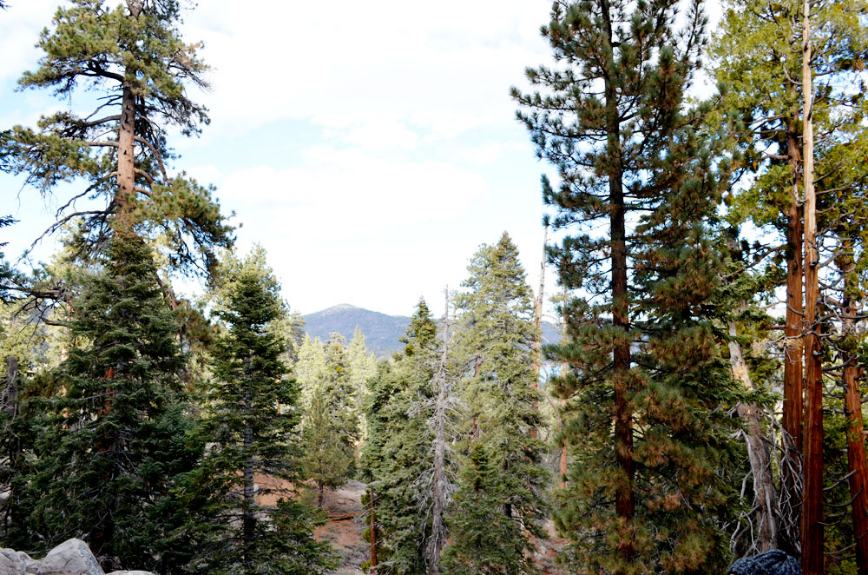Provide a short answer using a single word or phrase for the following question: 
What is partially obscured by clouds in the background?

Distant mountains